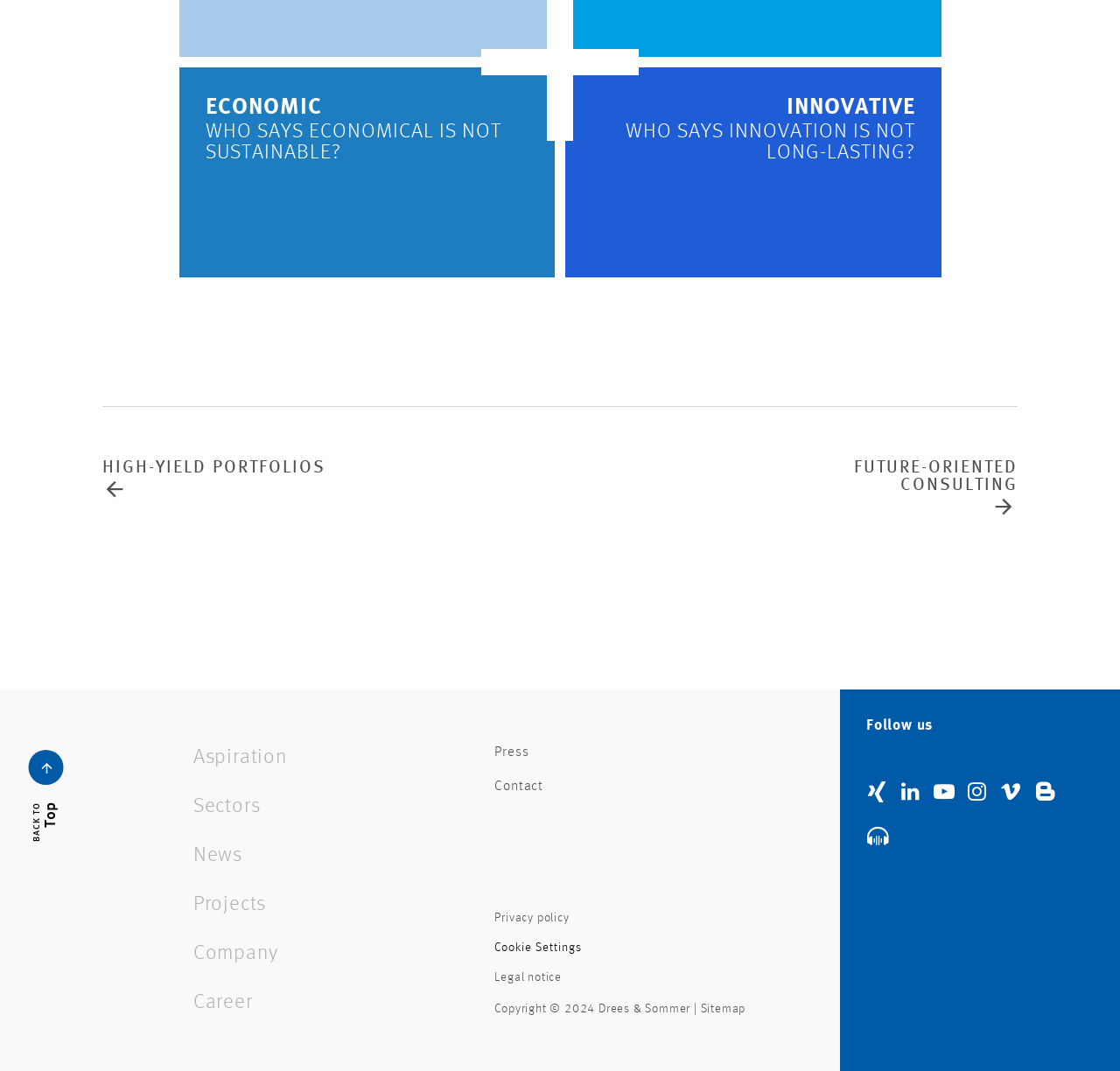Using the webpage screenshot, locate the HTML element that fits the following description and provide its bounding box: "Aspiration".

[0.172, 0.692, 0.256, 0.722]